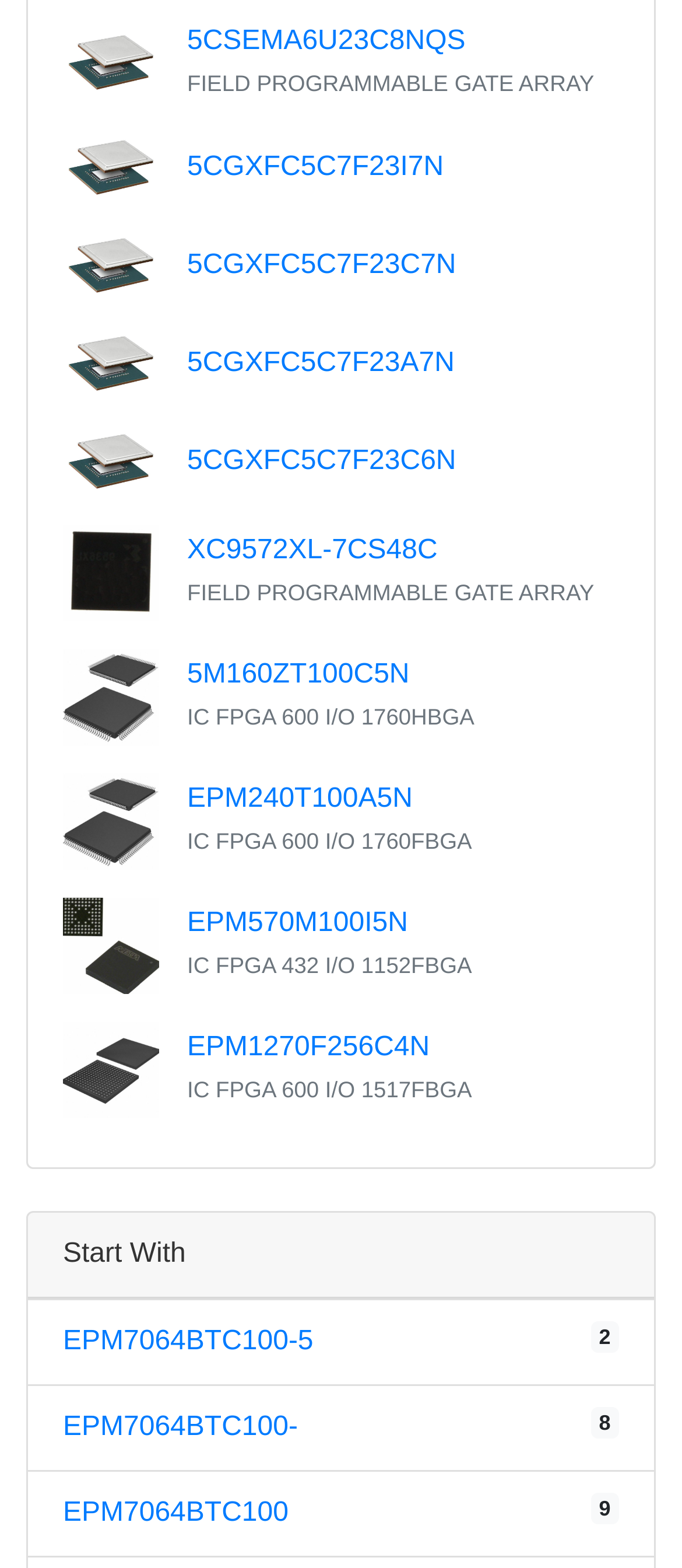Could you specify the bounding box coordinates for the clickable section to complete the following instruction: "View the details of XC9572XL-7CS48C"?

[0.274, 0.342, 0.642, 0.361]